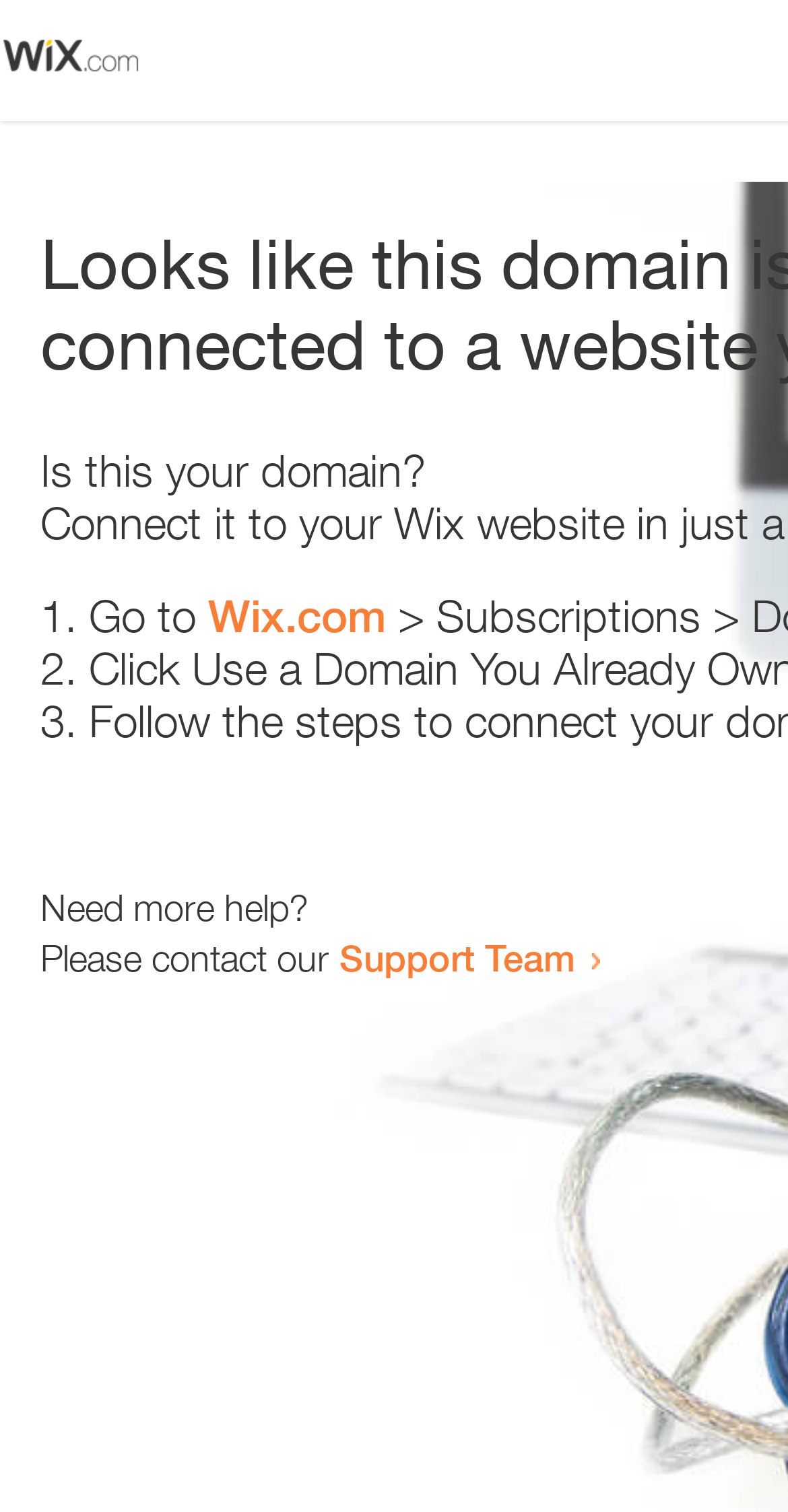Based on the image, please elaborate on the answer to the following question:
What is the domain being referred to?

The webpage contains a link 'Wix.com' which suggests that the domain being referred to is Wix.com. This can be inferred from the context of the sentence 'Go to Wix.com'.